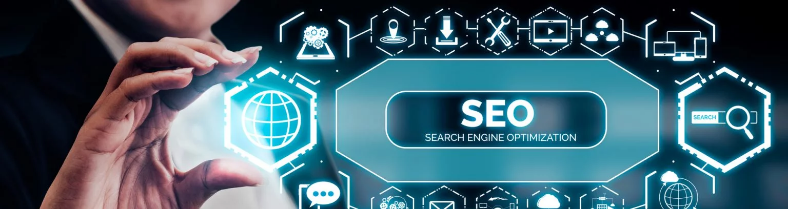What does the globe icon represent?
Answer with a single word or phrase, using the screenshot for reference.

Global nature